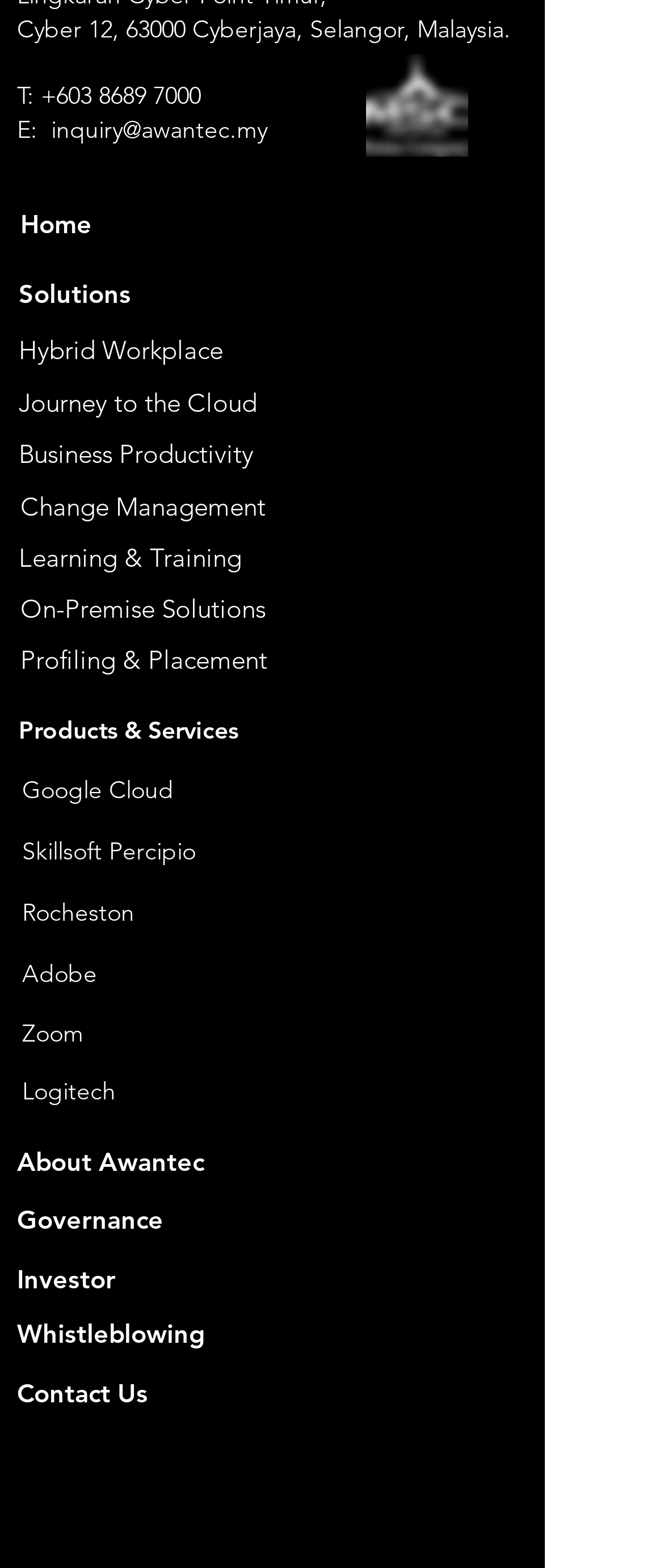Identify the bounding box coordinates of the section that should be clicked to achieve the task described: "Visit Awantec's Facebook page".

[0.108, 0.959, 0.197, 0.997]